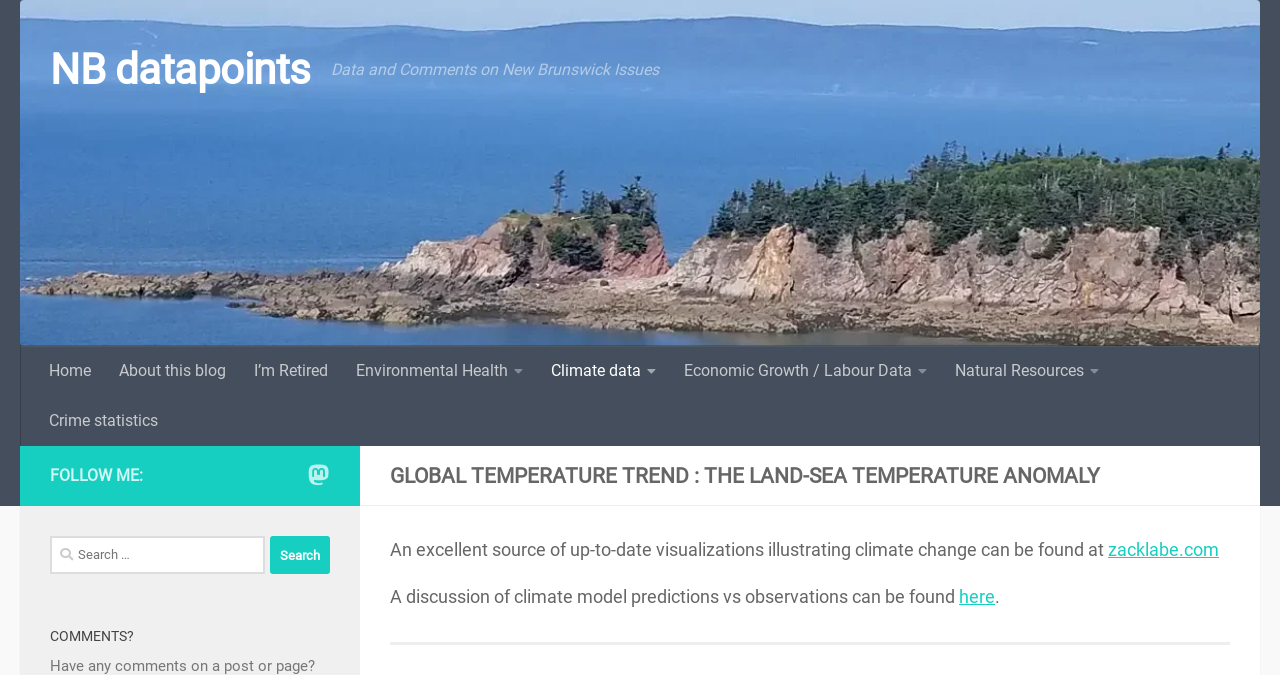Given the description "0 Comentarios", determine the bounding box of the corresponding UI element.

None